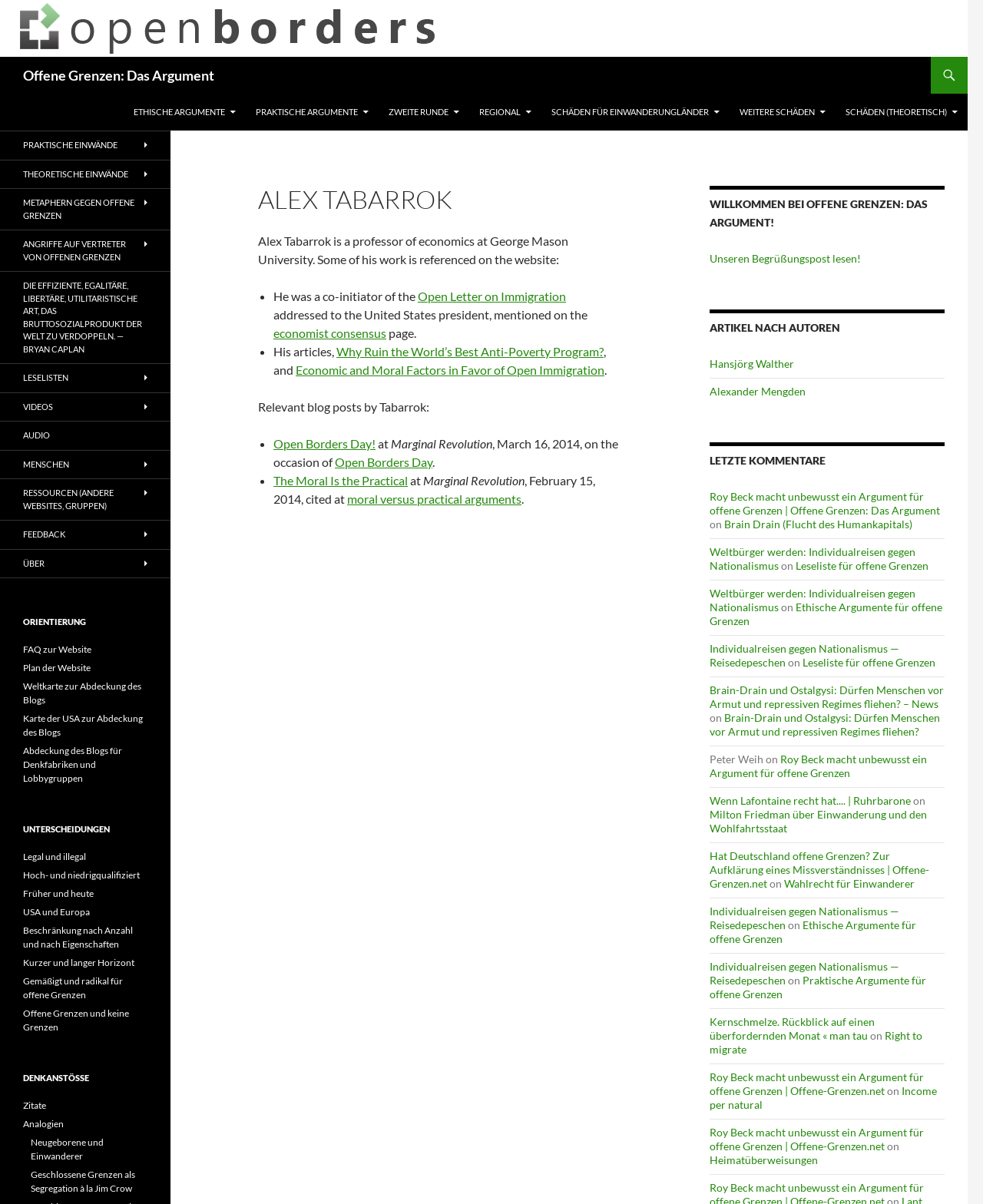What is Alex Tabarrok's profession? Observe the screenshot and provide a one-word or short phrase answer.

Professor of economics